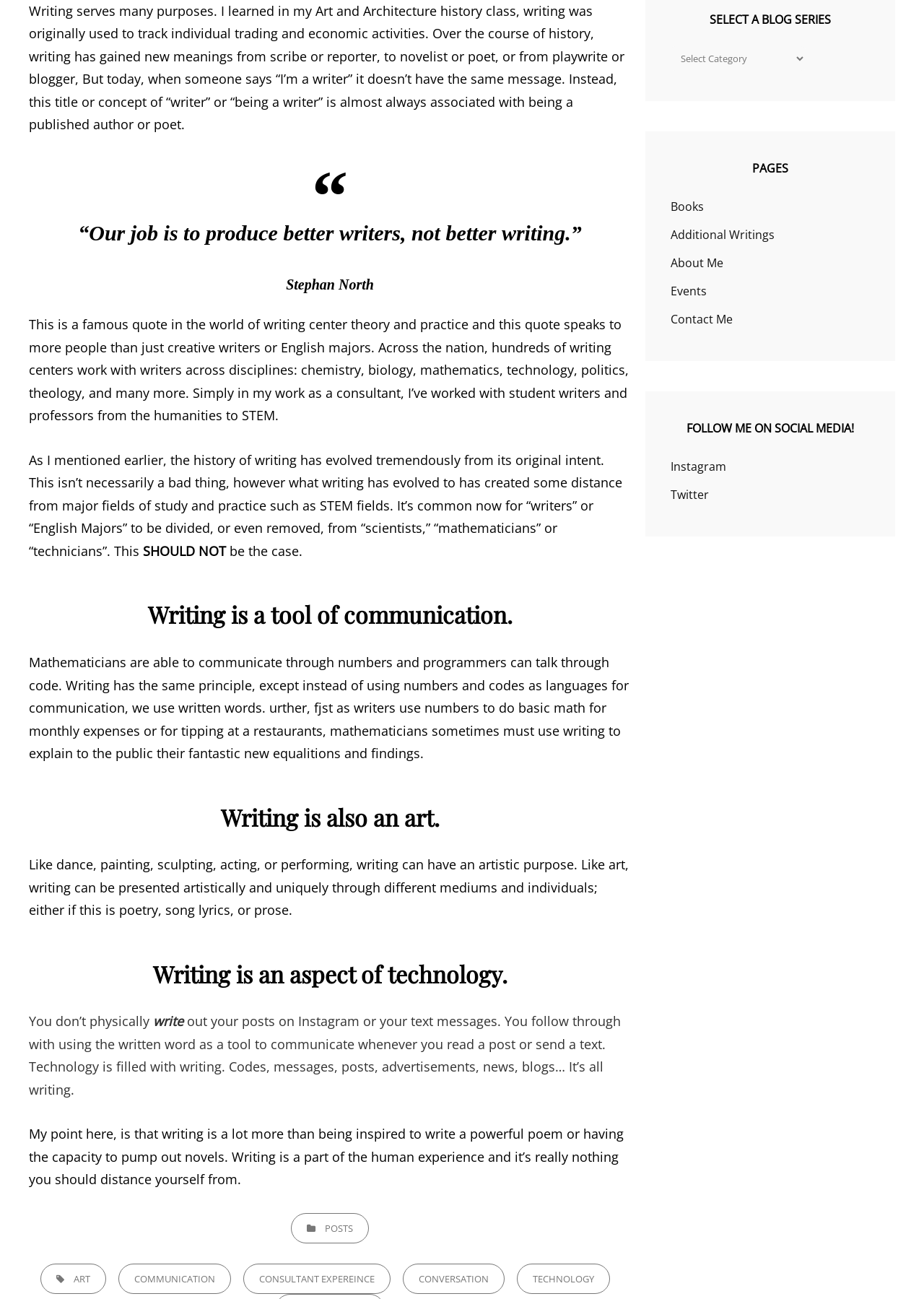Please specify the bounding box coordinates in the format (top-left x, top-left y, bottom-right x, bottom-right y), with values ranging from 0 to 1. Identify the bounding box for the UI component described as follows: Instagram

[0.726, 0.353, 0.786, 0.365]